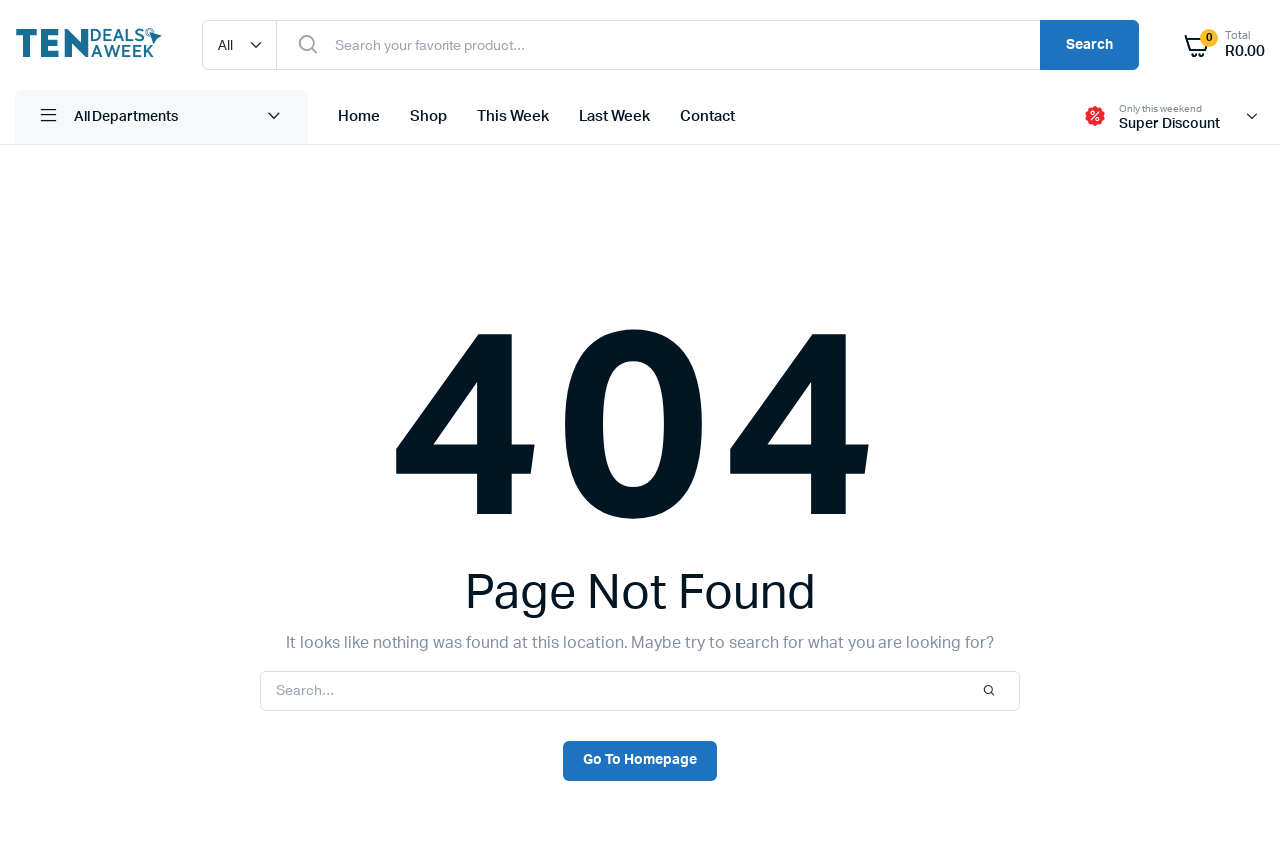What is the text on the top-left corner of the webpage? Analyze the screenshot and reply with just one word or a short phrase.

Ten Deals A Week